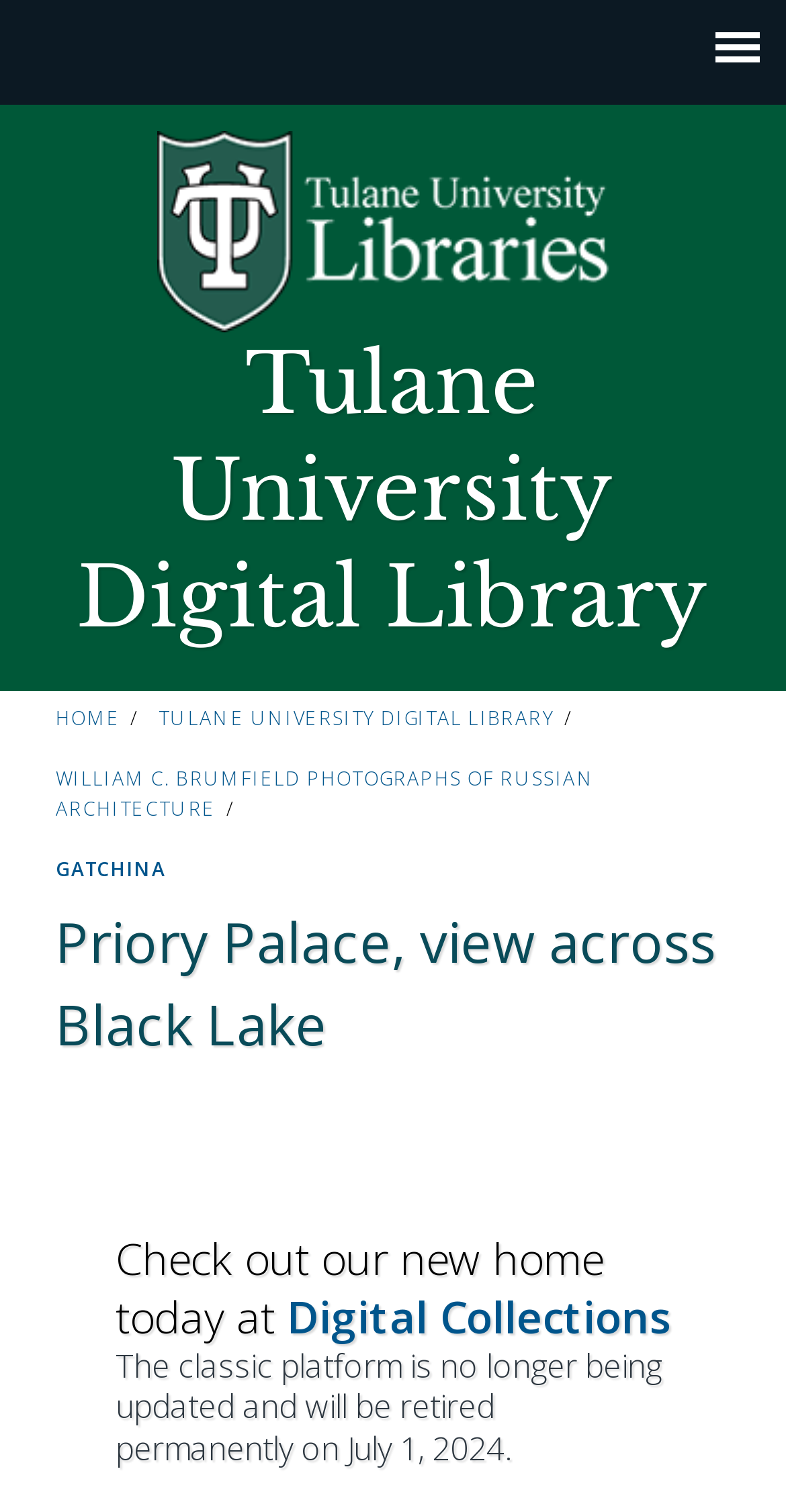Extract the bounding box coordinates for the UI element described as: "FR".

None